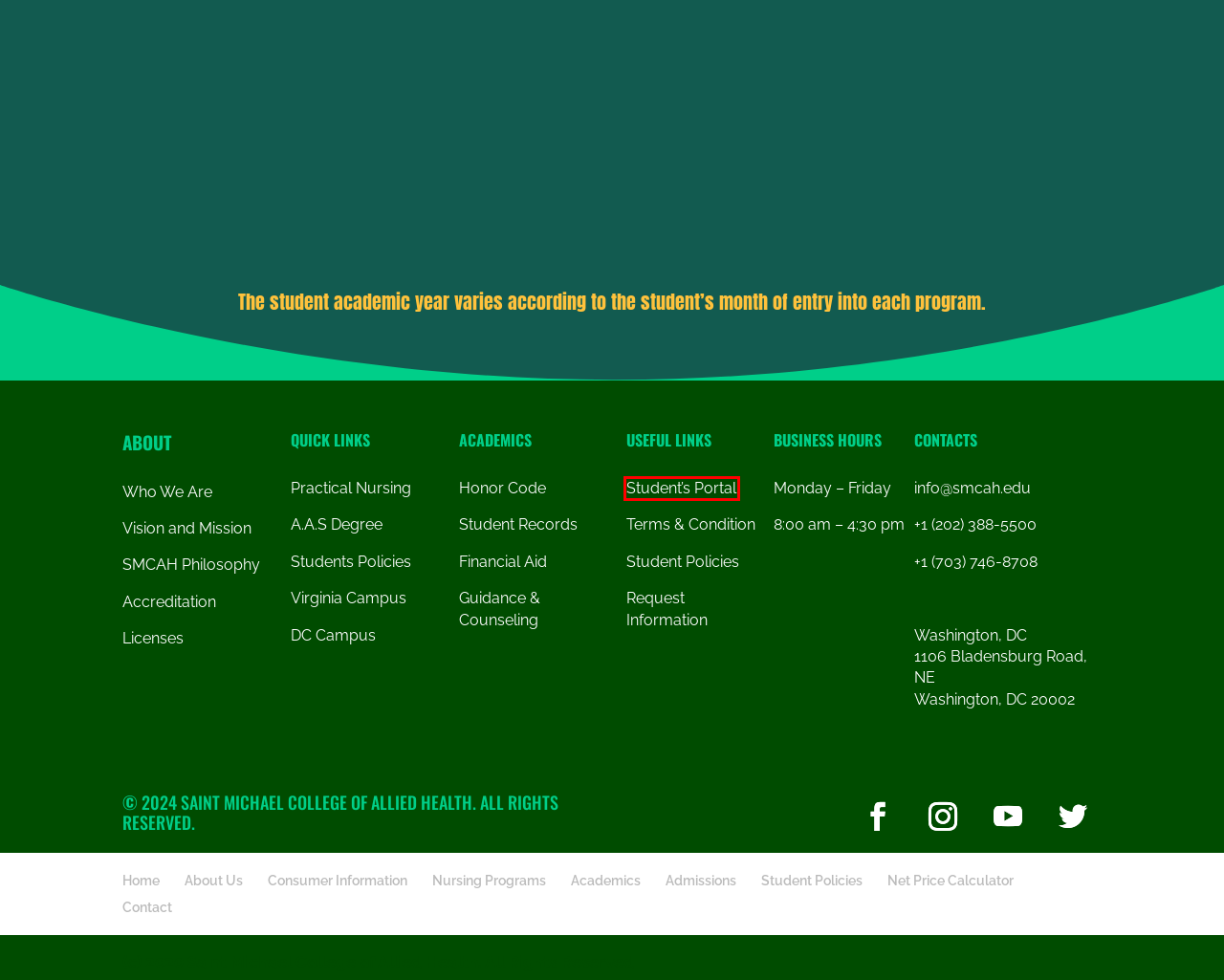Observe the screenshot of a webpage with a red bounding box around an element. Identify the webpage description that best fits the new page after the element inside the bounding box is clicked. The candidates are:
A. Academics - Saint Michael College of Allied Health
B. Guidance and Counseling - Saint Michael College of Allied Health
C. Financial Aid - Saint Michael College of Allied Health
D. DC Campus - Saint Michael College of Allied Health
E. Populi Login
F. About Us - Saint Michael College of Allied Health
G. Vision and Mission - Saint Michael College of Allied Health
H. Net Price Calculator - Saint Michael College of Allied Health

E